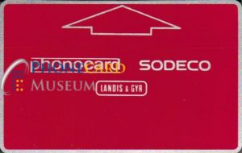What is the purpose of the arrow design at the top of the card?
Using the picture, provide a one-word or short phrase answer.

Usage or instructions